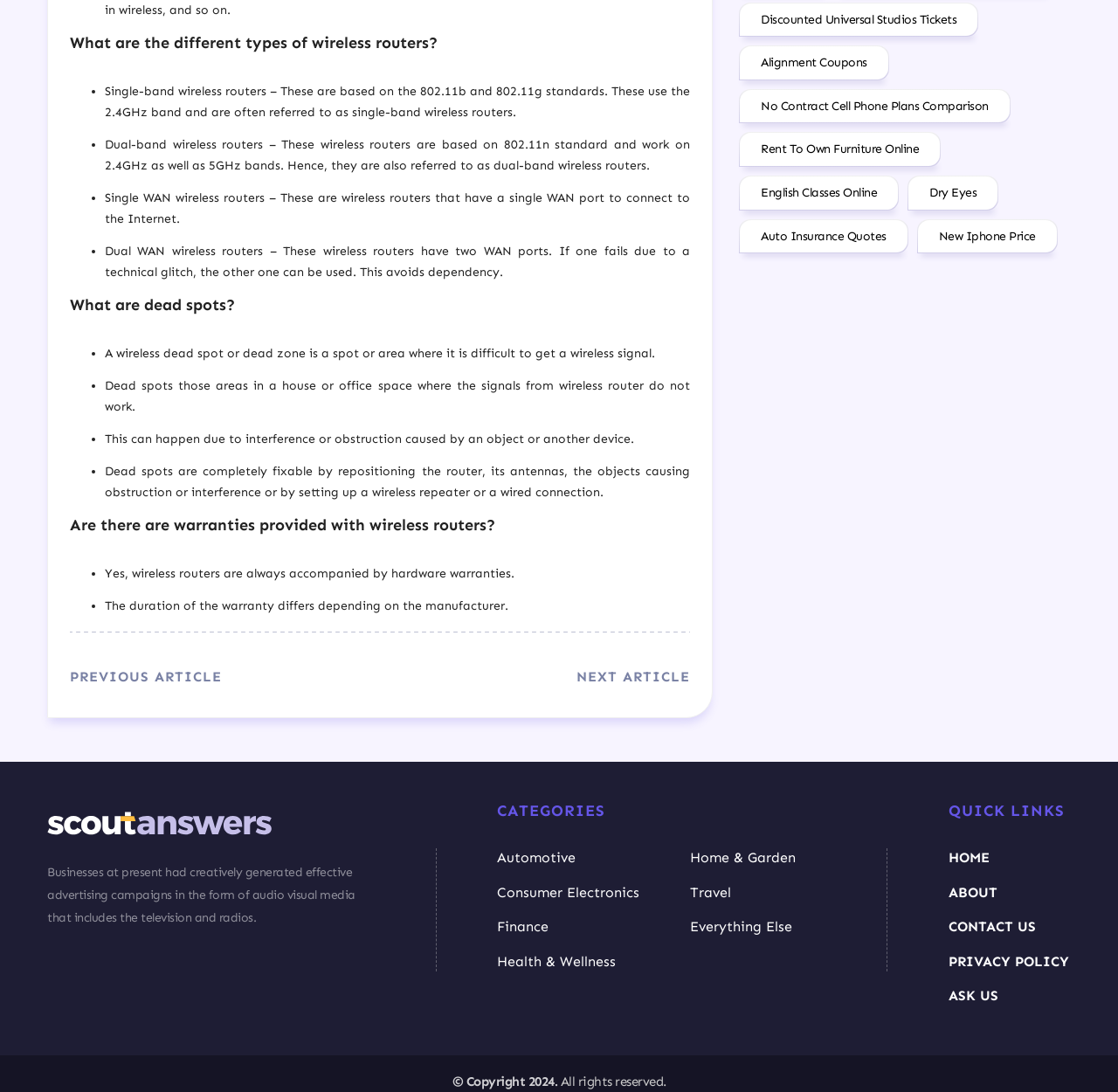Locate the bounding box coordinates of the element you need to click to accomplish the task described by this instruction: "Click on the 'HOME' link".

[0.848, 0.778, 0.885, 0.793]